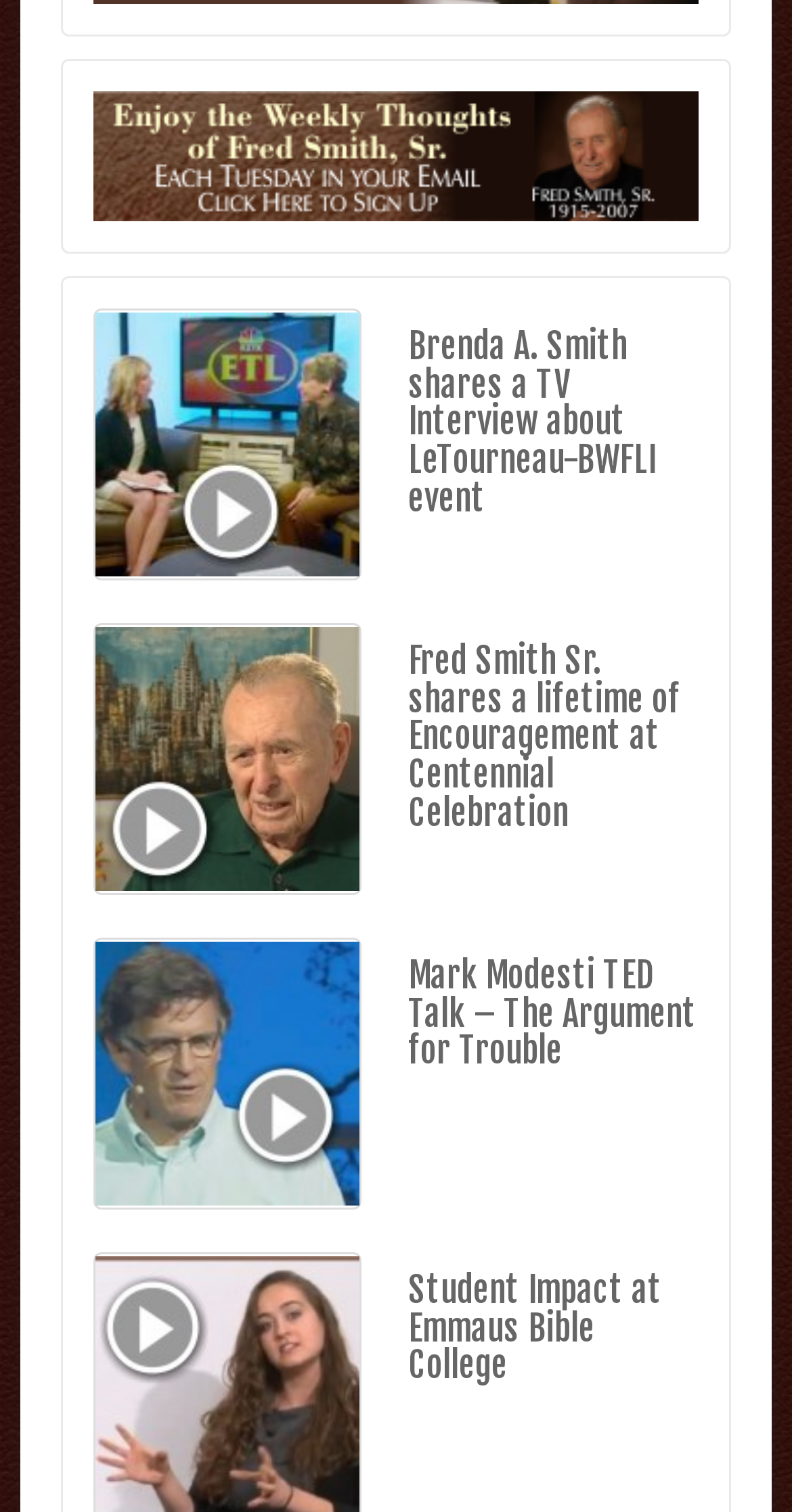What is the topic of the first heading?
Can you provide a detailed and comprehensive answer to the question?

The first heading element has the text 'Brenda A. Smith shares a TV Interview about LeTourneau-BWFLI event', which suggests that the topic of the first heading is a TV interview.